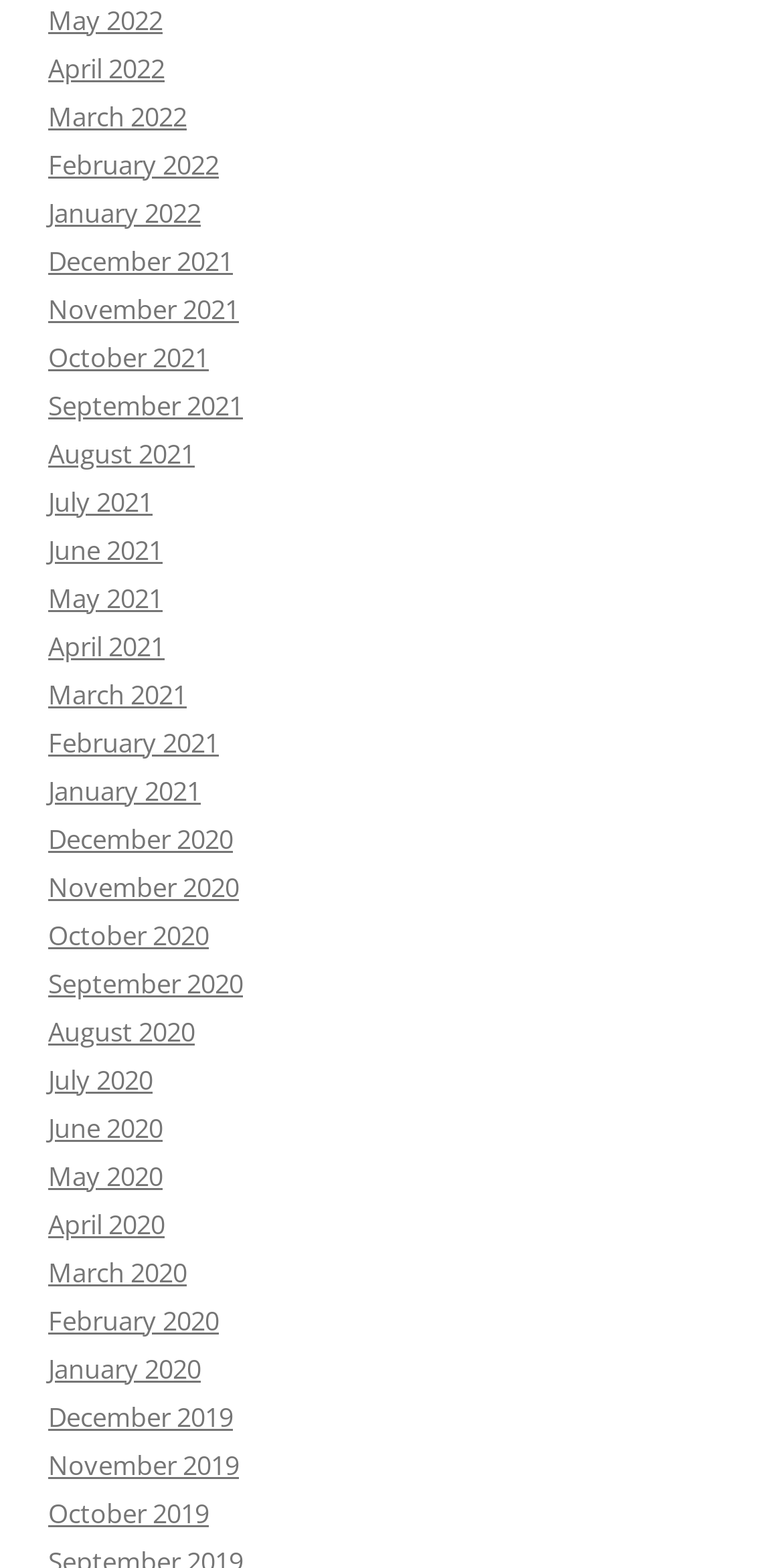How many months are listed in total?
Refer to the screenshot and respond with a concise word or phrase.

33